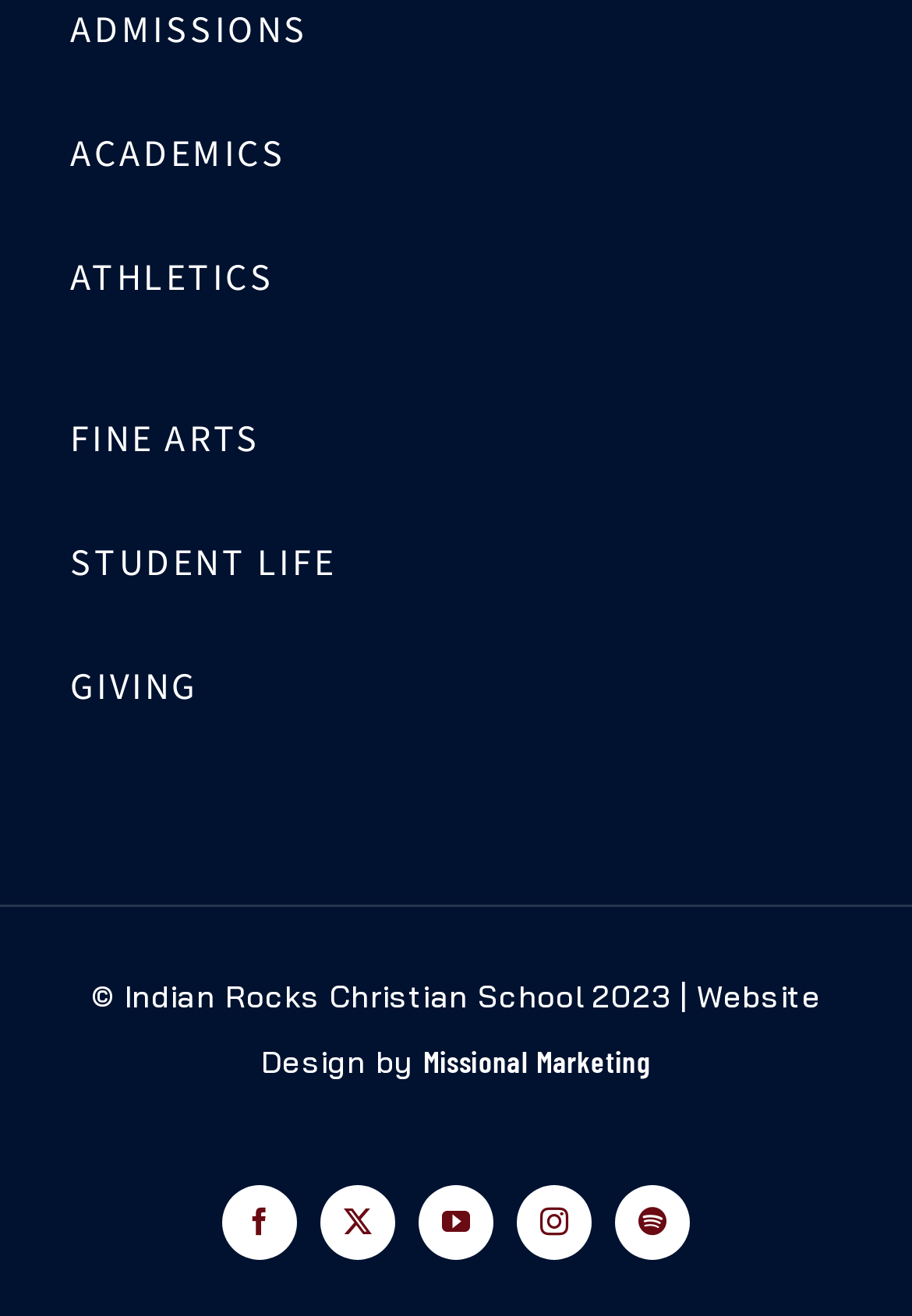How many main navigation links are there?
Please answer the question with a detailed response using the information from the screenshot.

I counted the number of main navigation links at the top of the webpage, which are ACADEMICS, ATHLETICS, FINE ARTS, STUDENT LIFE, and GIVING, totaling 5 links.